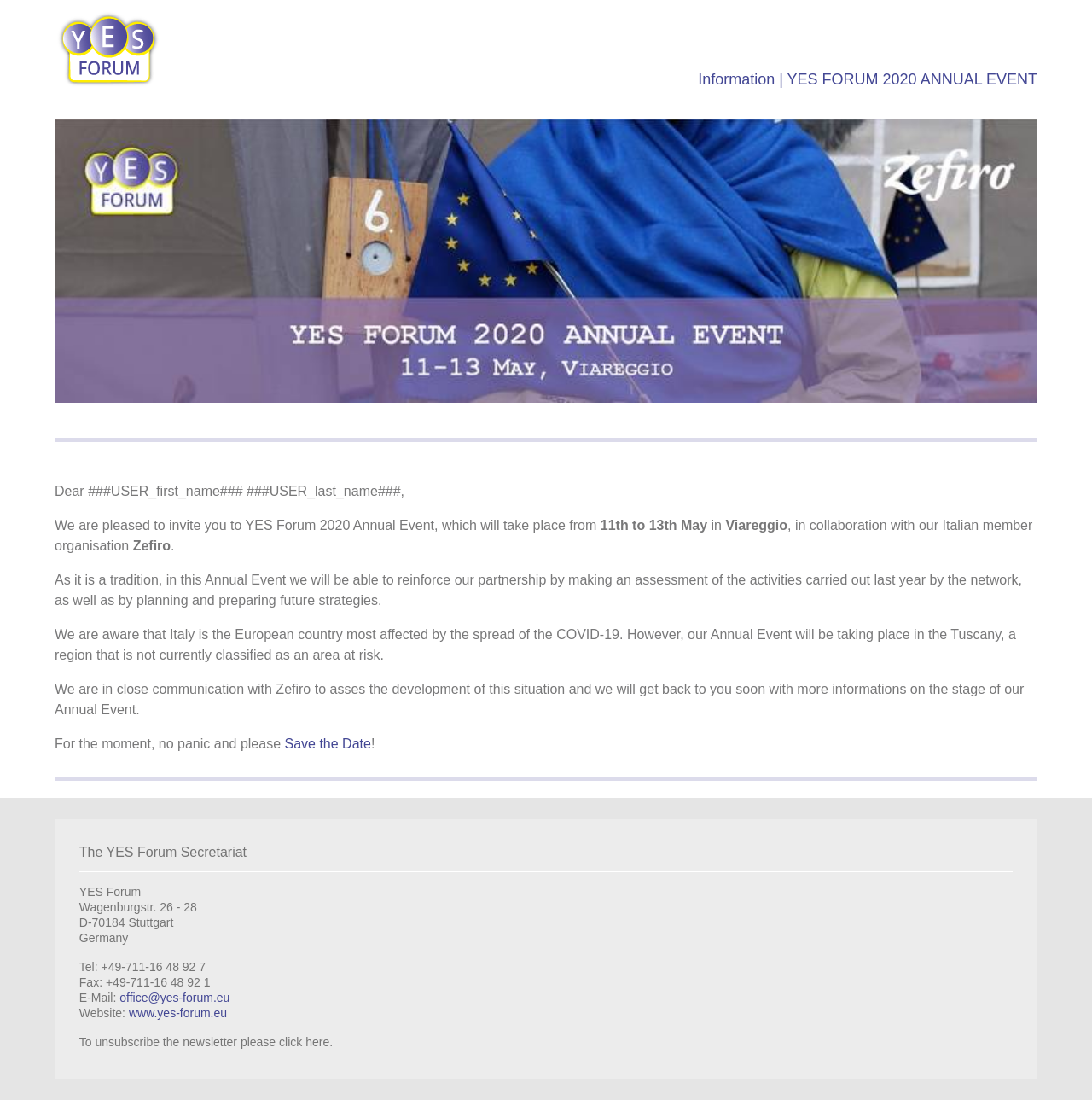What is the purpose of the event?
Analyze the image and deliver a detailed answer to the question.

The webpage mentions 'in this Annual Event we will be able to reinforce our partnership by making an assessment of the activities carried out last year by the network, as well as by planning and preparing future strategies.' which suggests that the purpose of the event is to assess activities and plan strategies.